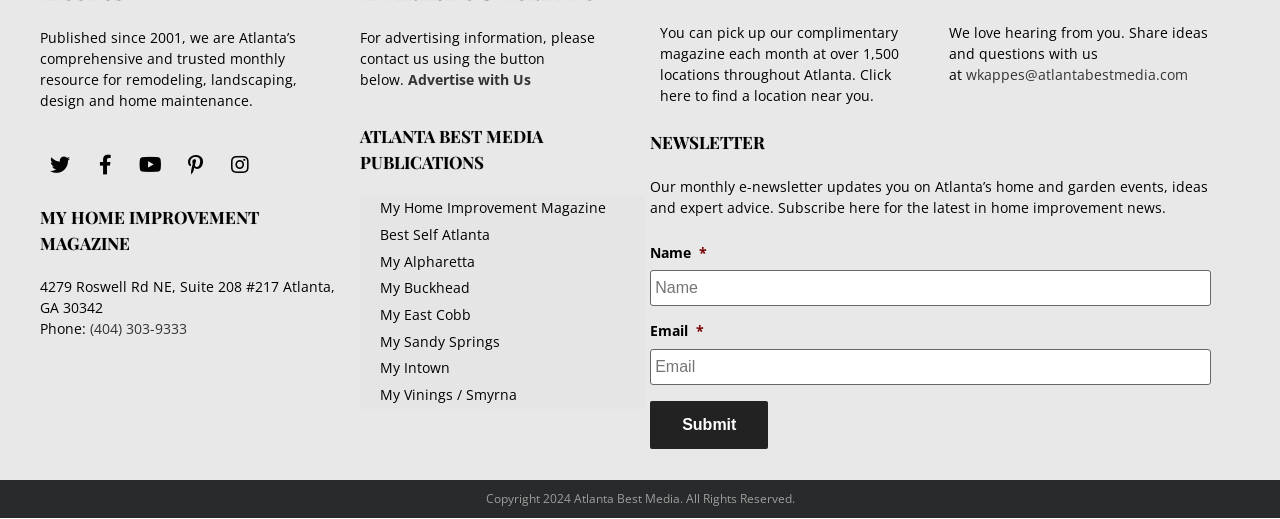Provide the bounding box coordinates of the area you need to click to execute the following instruction: "Click on My Home Improvement Magazine".

[0.281, 0.376, 0.504, 0.428]